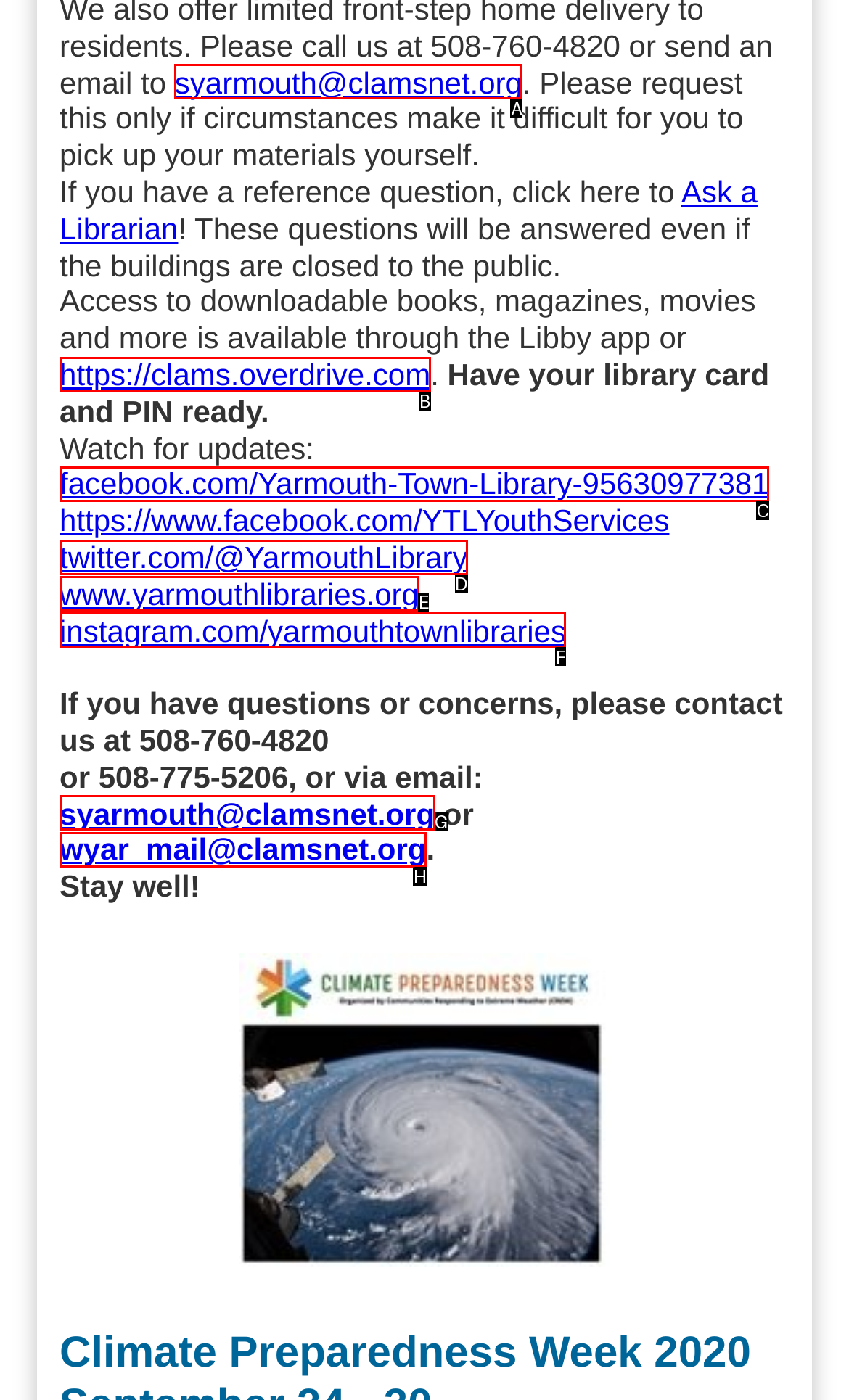Find the option that aligns with: wyar_mail@clamsnet.org
Provide the letter of the corresponding option.

H